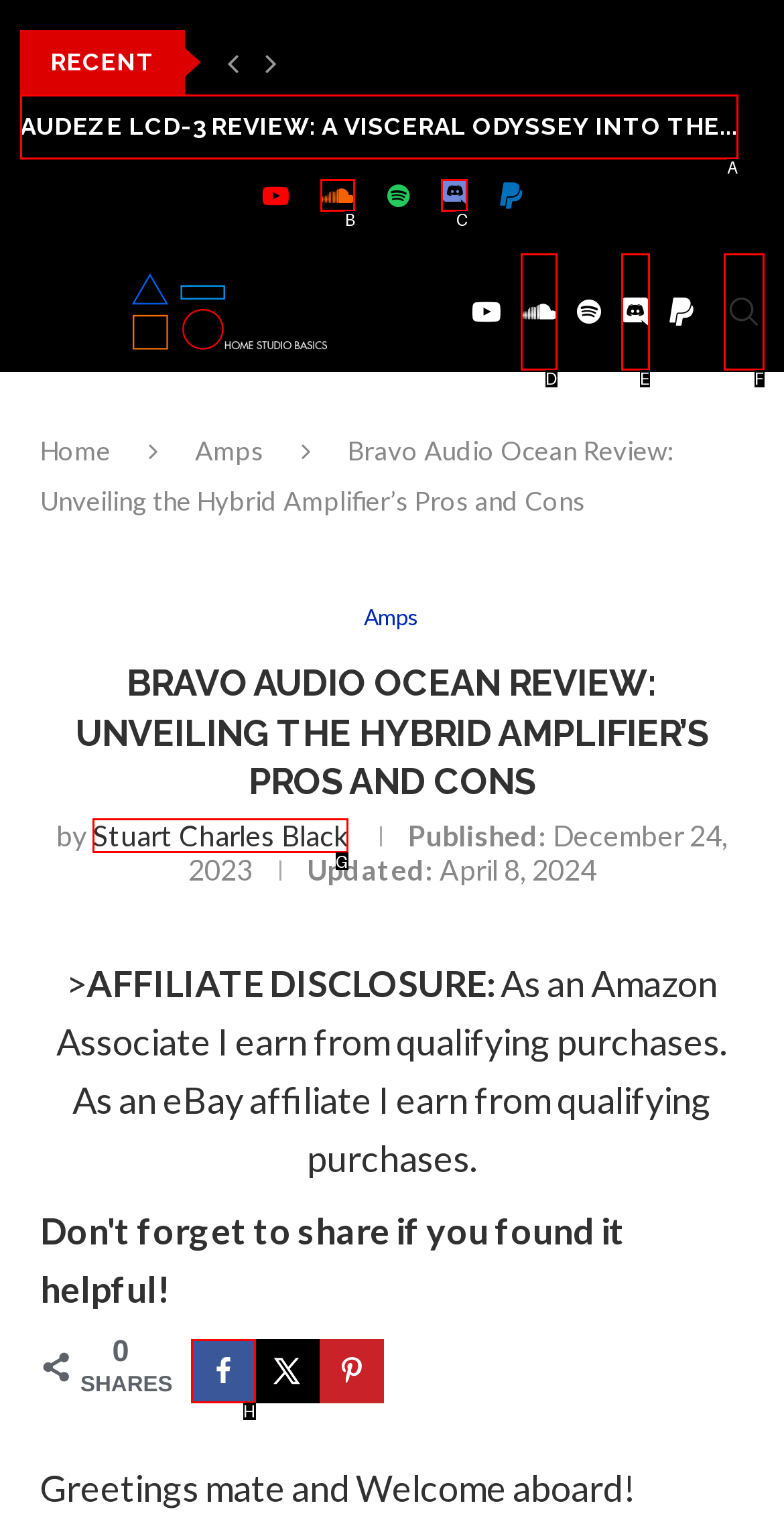Identify the letter of the option that should be selected to accomplish the following task: Share on Facebook. Provide the letter directly.

H